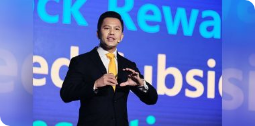Please reply to the following question using a single word or phrase: 
What is projected on the digital backdrop?

Bold, illuminated text